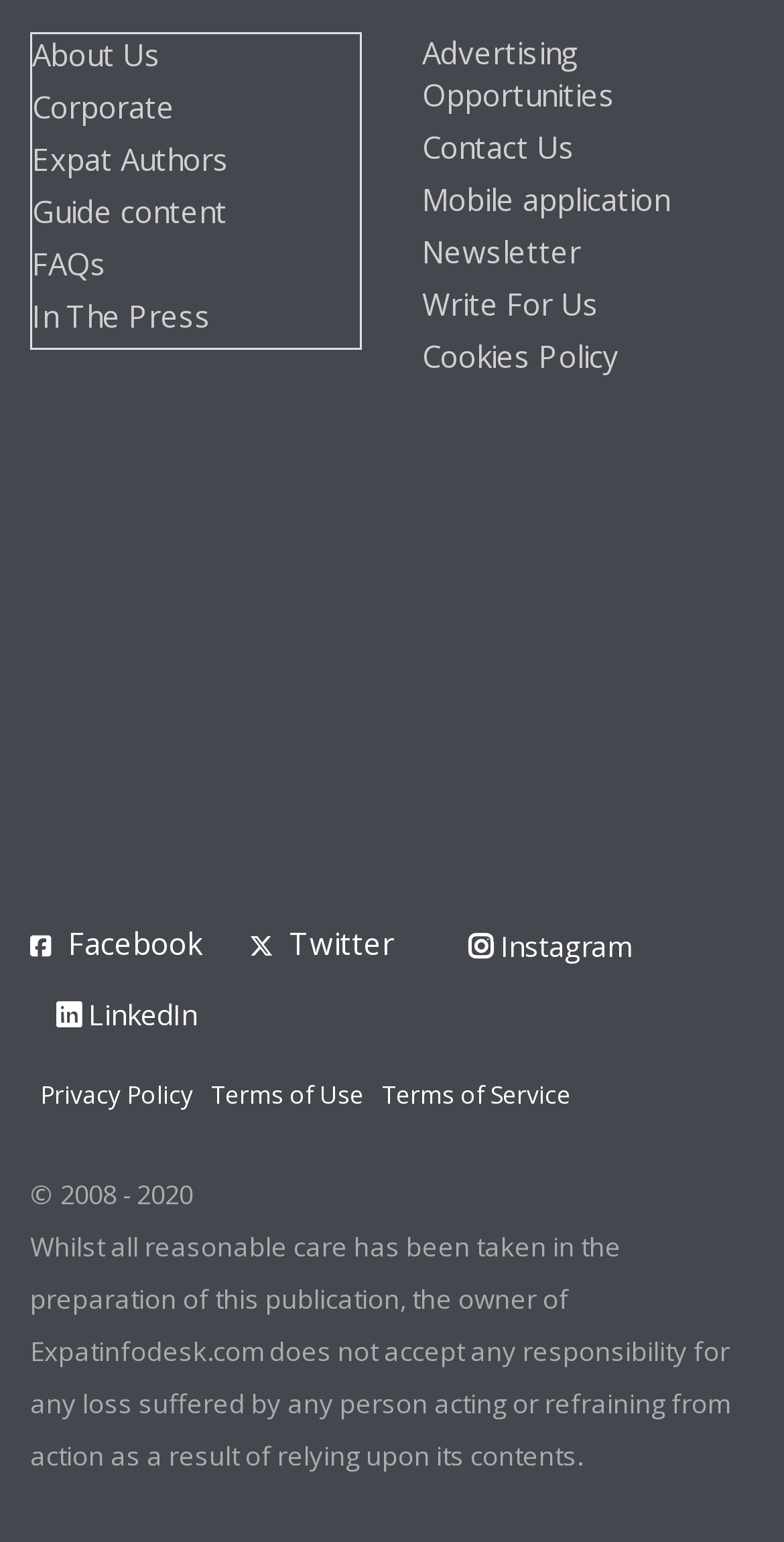What is the purpose of the website?
Answer the question with just one word or phrase using the image.

Expat information